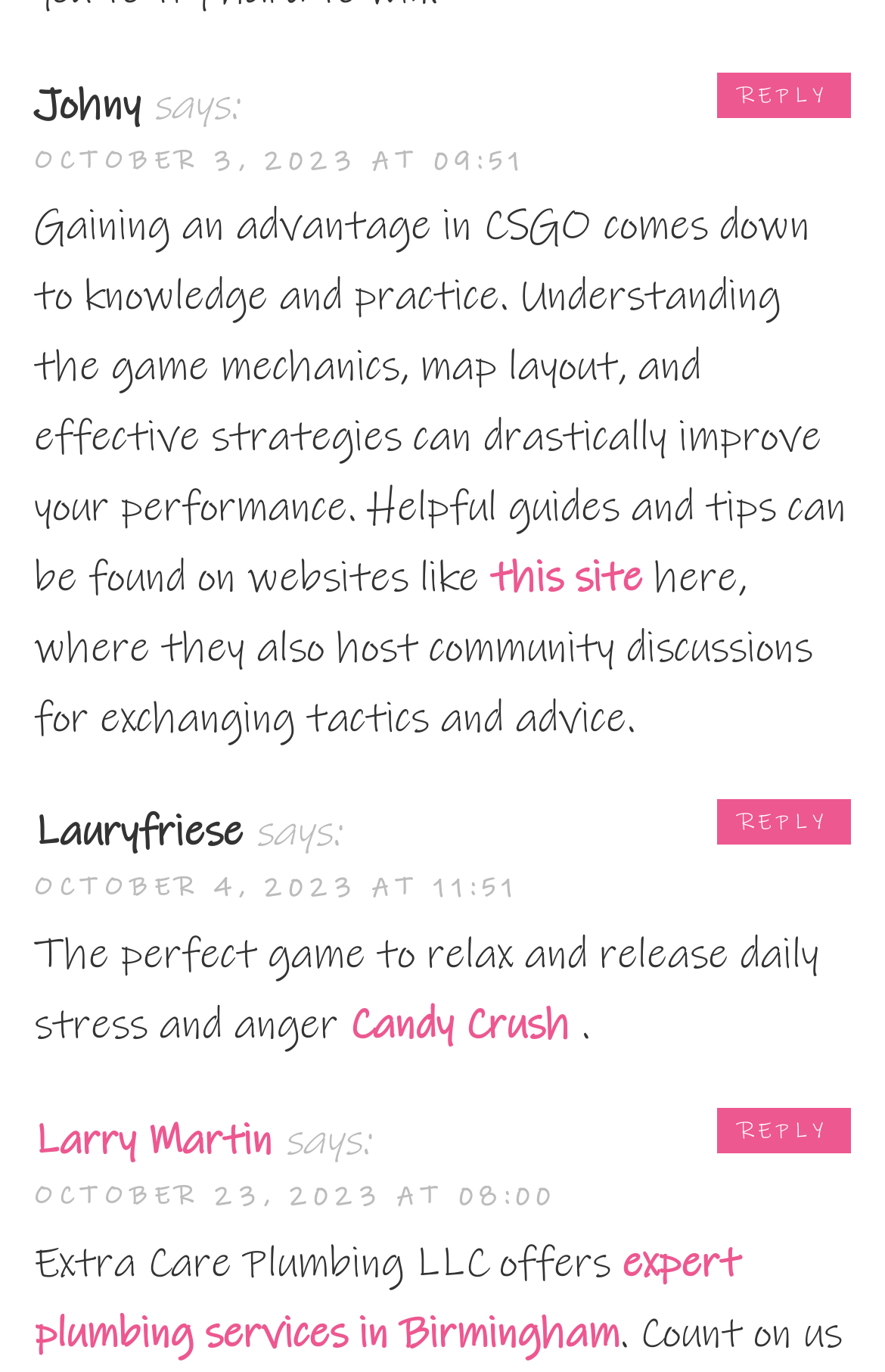From the webpage screenshot, predict the bounding box coordinates (top-left x, top-left y, bottom-right x, bottom-right y) for the UI element described here: Reply

[0.81, 0.052, 0.962, 0.085]